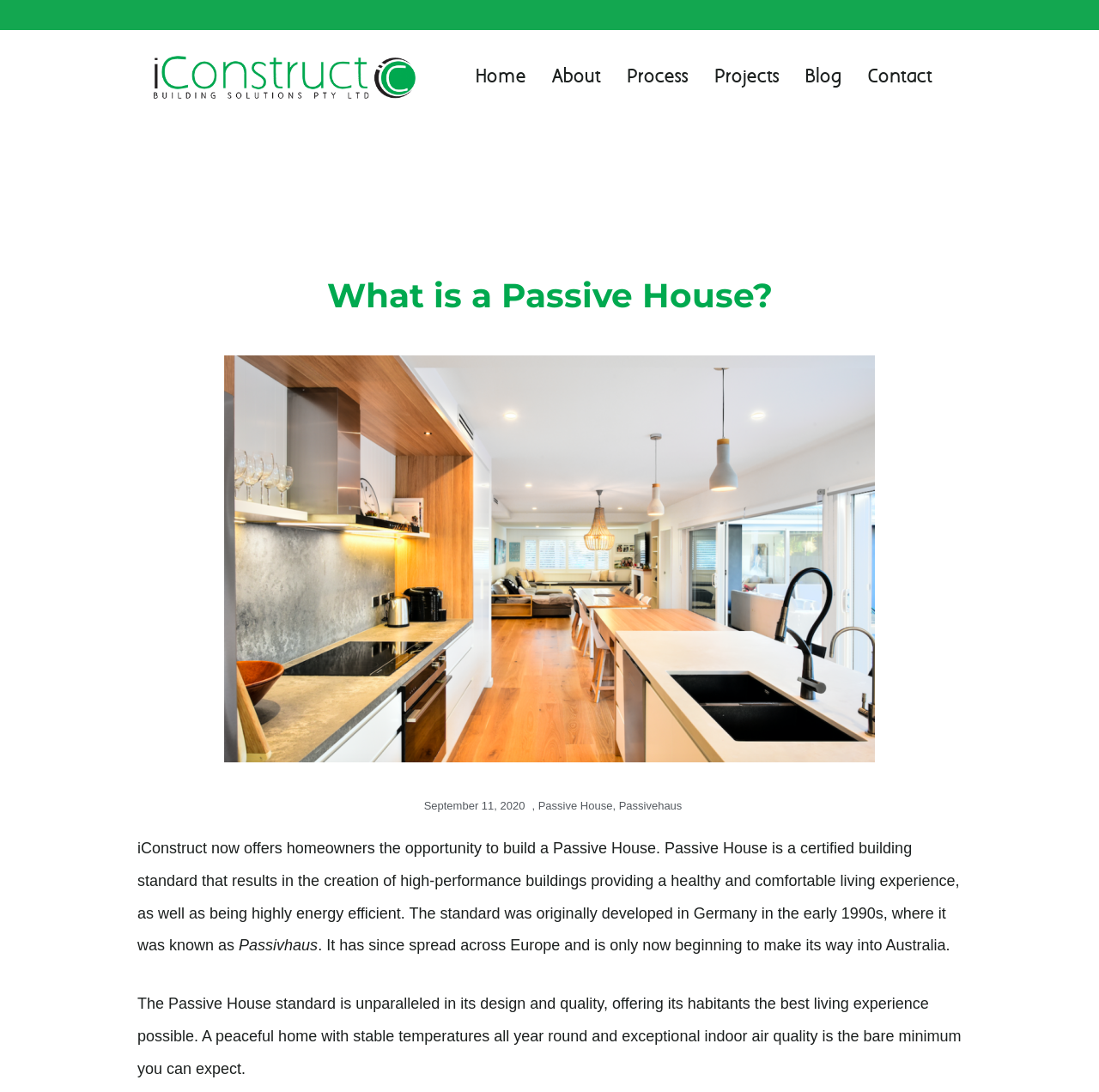Construct a comprehensive caption that outlines the webpage's structure and content.

The webpage is about Passive House, a certified building standard that provides a healthy and comfortable living experience while being highly energy efficient. At the top left corner, there is a "Skip to content" link. Below it, there is a navigation menu with links to "Home", "About", "Process", "Projects", "Blog", and "Contact", aligned horizontally across the top of the page.

The main content of the page starts with a heading "What is a Passive House?" located near the top center of the page. Below the heading, there is an image of a Passive House interior, taking up a significant portion of the page.

Under the image, there are three links: "September 11, 2020", "Passive House", and "Passivehaus", arranged horizontally. Below these links, there is a block of text that explains what Passive House is, its origins, and its benefits. The text is divided into three paragraphs, with the first paragraph introducing Passive House, the second paragraph mentioning its origins, and the third paragraph highlighting its benefits.

The text describes Passive House as a certified building standard that provides a healthy and comfortable living experience while being highly energy efficient. It also mentions that the standard was originally developed in Germany and is now spreading across Europe and Australia. The final paragraph emphasizes the benefits of Passive House, including a peaceful home with stable temperatures and exceptional indoor air quality.